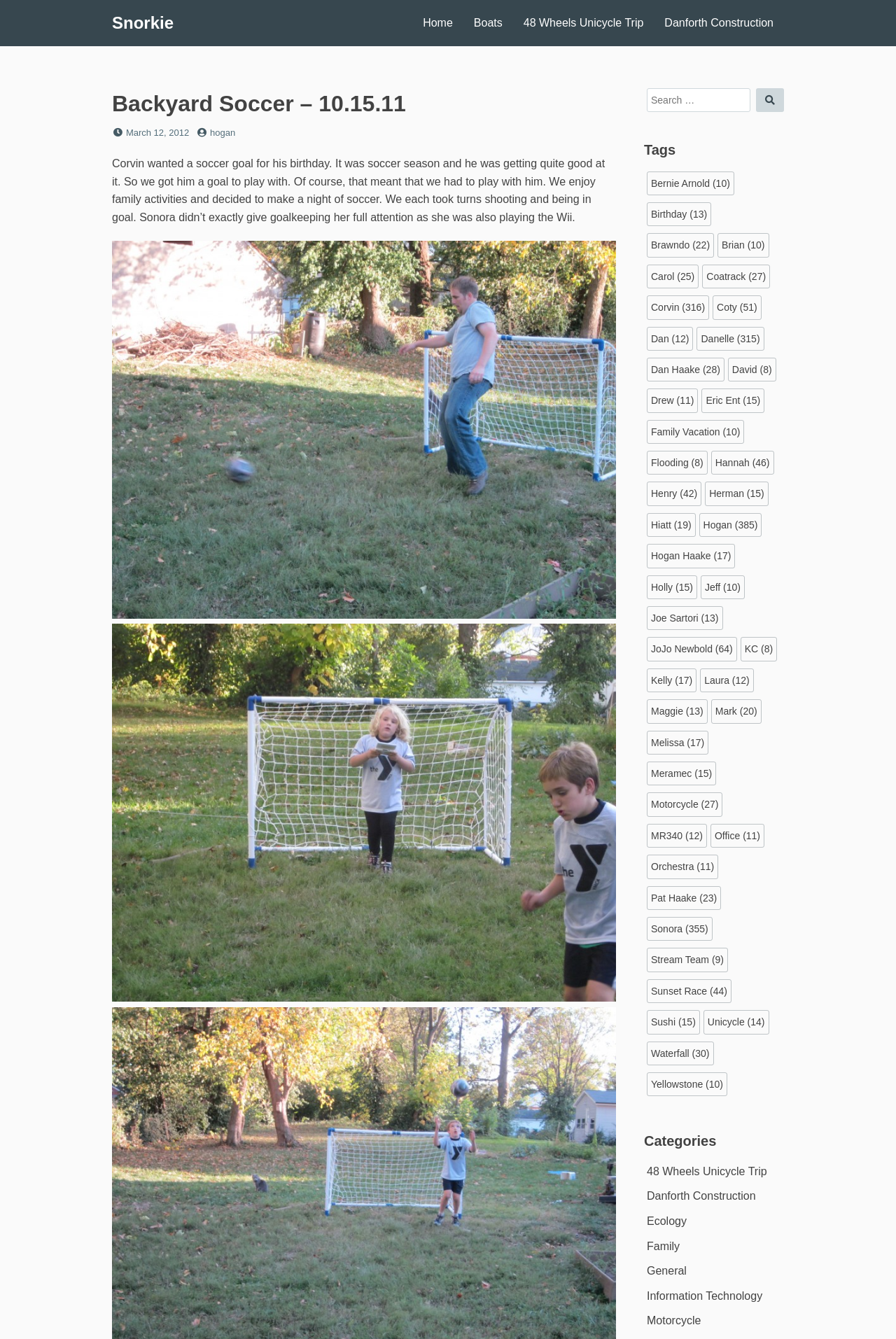Show the bounding box coordinates for the HTML element as described: "March 12, 2012July 9, 2020".

[0.141, 0.095, 0.211, 0.103]